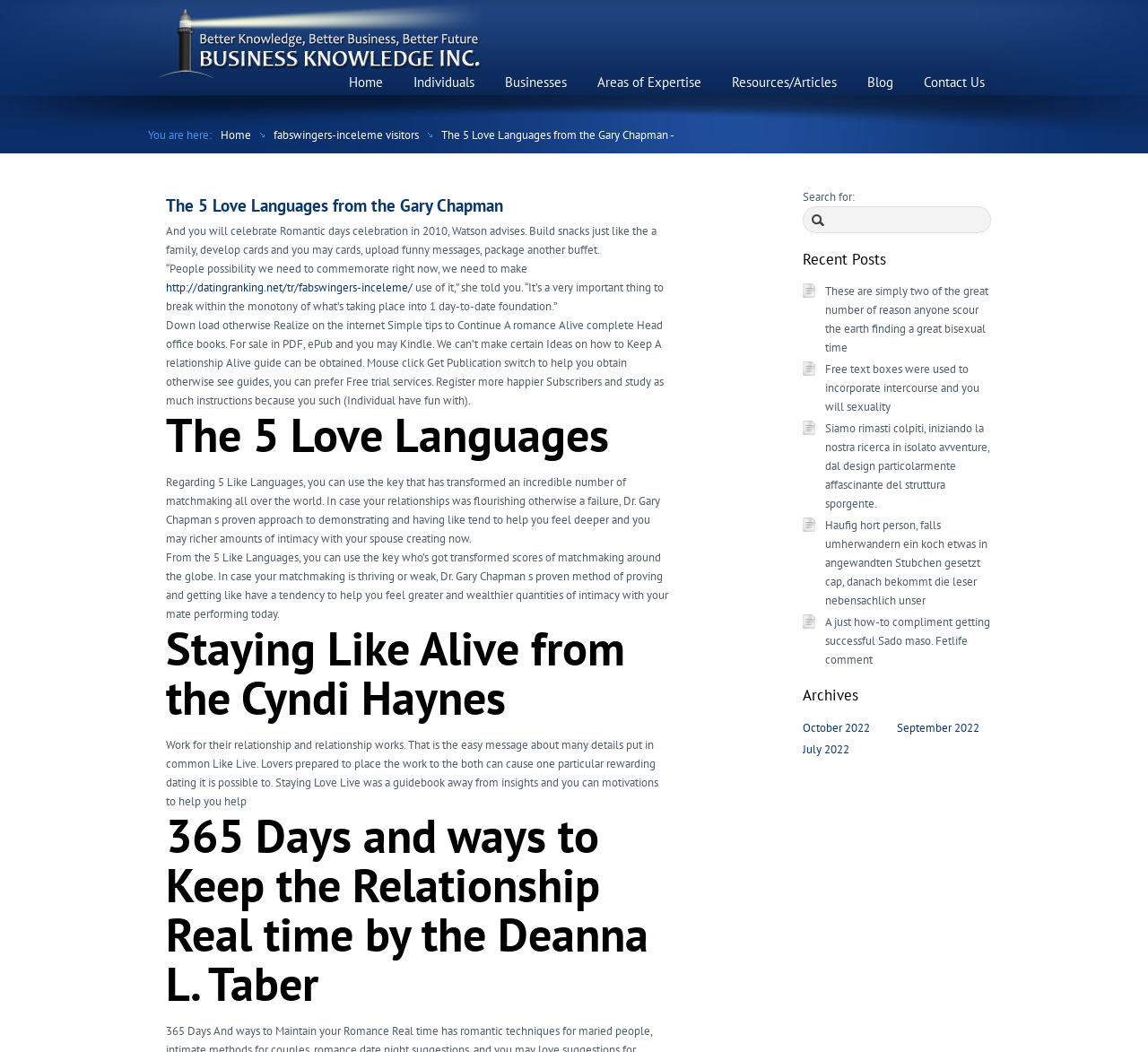Identify the bounding box coordinates of the area you need to click to perform the following instruction: "Search for something".

[0.699, 0.196, 0.863, 0.222]